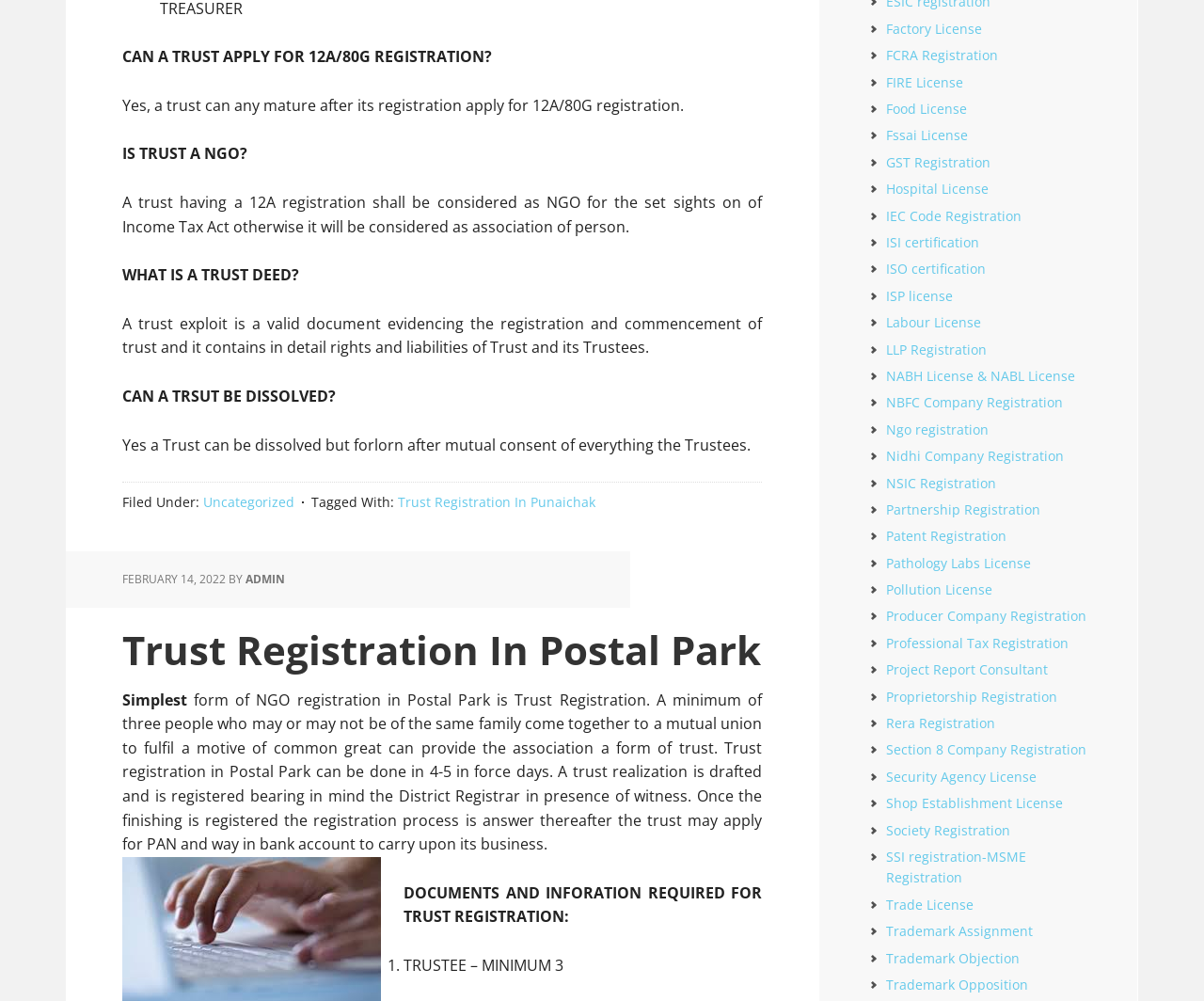Please provide the bounding box coordinates for the element that needs to be clicked to perform the instruction: "Click on 'ADMIN'". The coordinates must consist of four float numbers between 0 and 1, formatted as [left, top, right, bottom].

[0.204, 0.57, 0.237, 0.586]